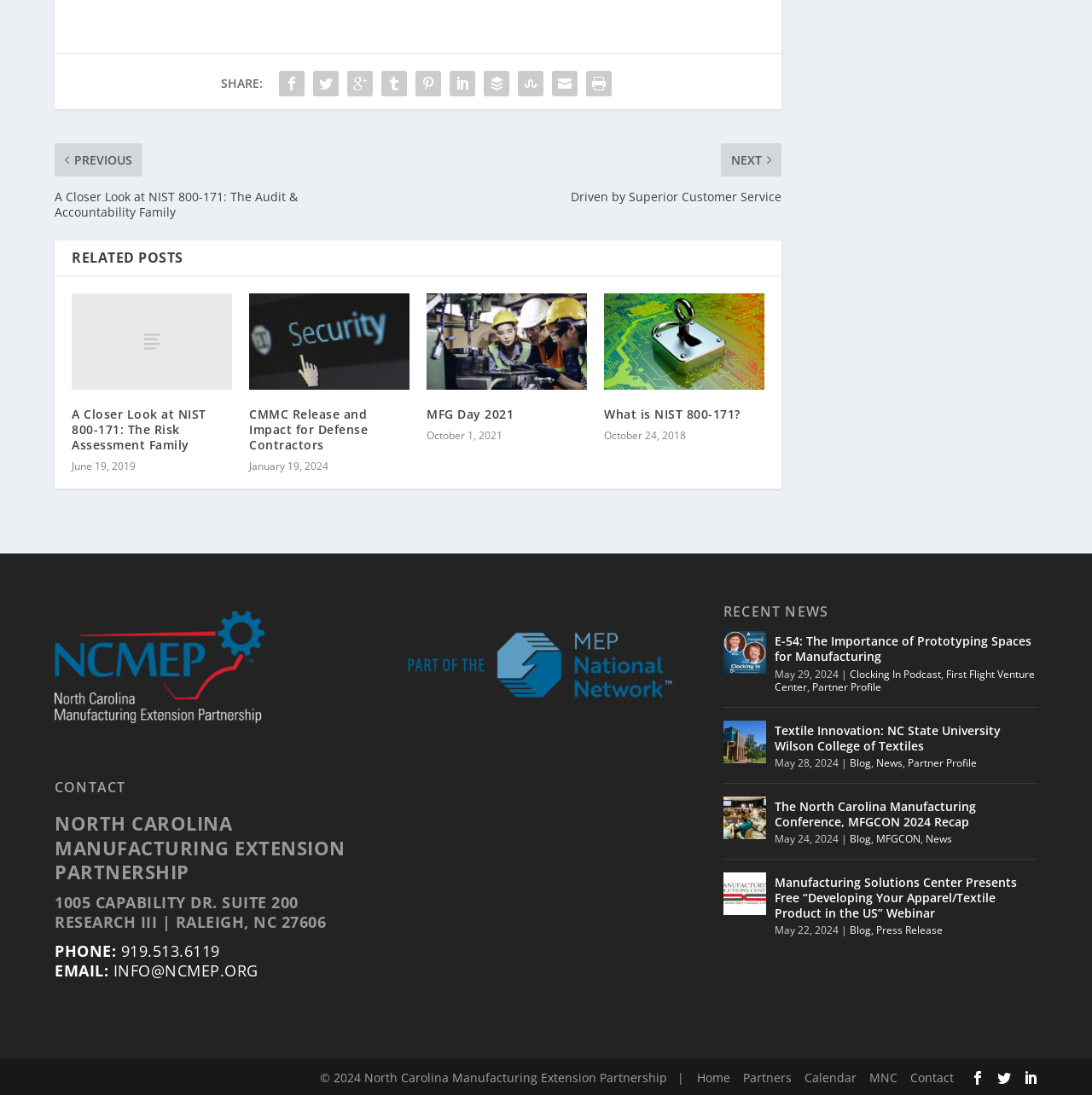Determine the coordinates of the bounding box for the clickable area needed to execute this instruction: "View the RELATED POSTS section".

[0.05, 0.22, 0.716, 0.251]